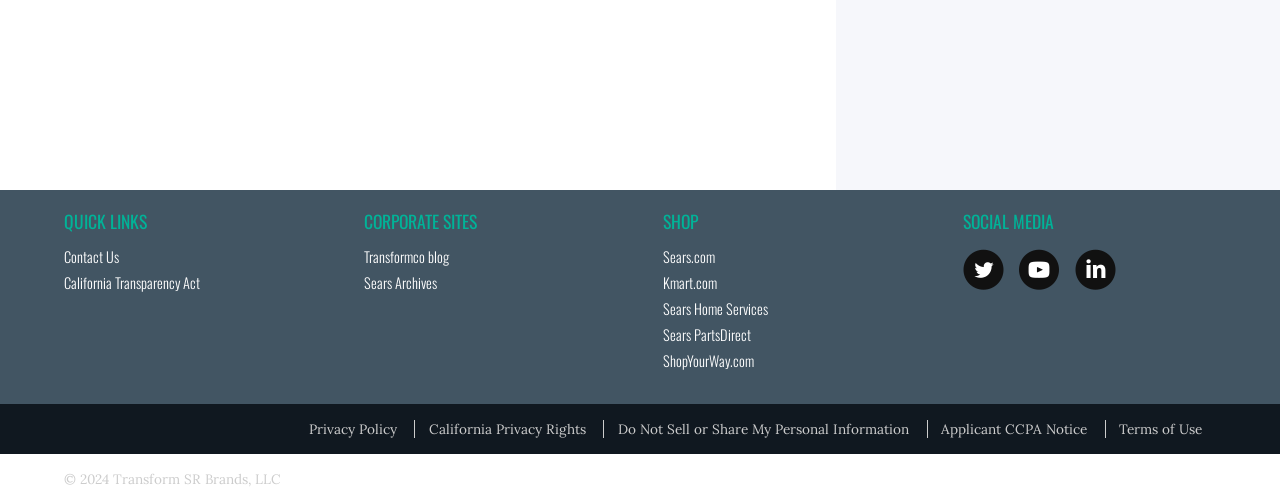Please identify the bounding box coordinates of the element's region that should be clicked to execute the following instruction: "Visit Sears.com". The bounding box coordinates must be four float numbers between 0 and 1, i.e., [left, top, right, bottom].

[0.518, 0.487, 0.559, 0.529]